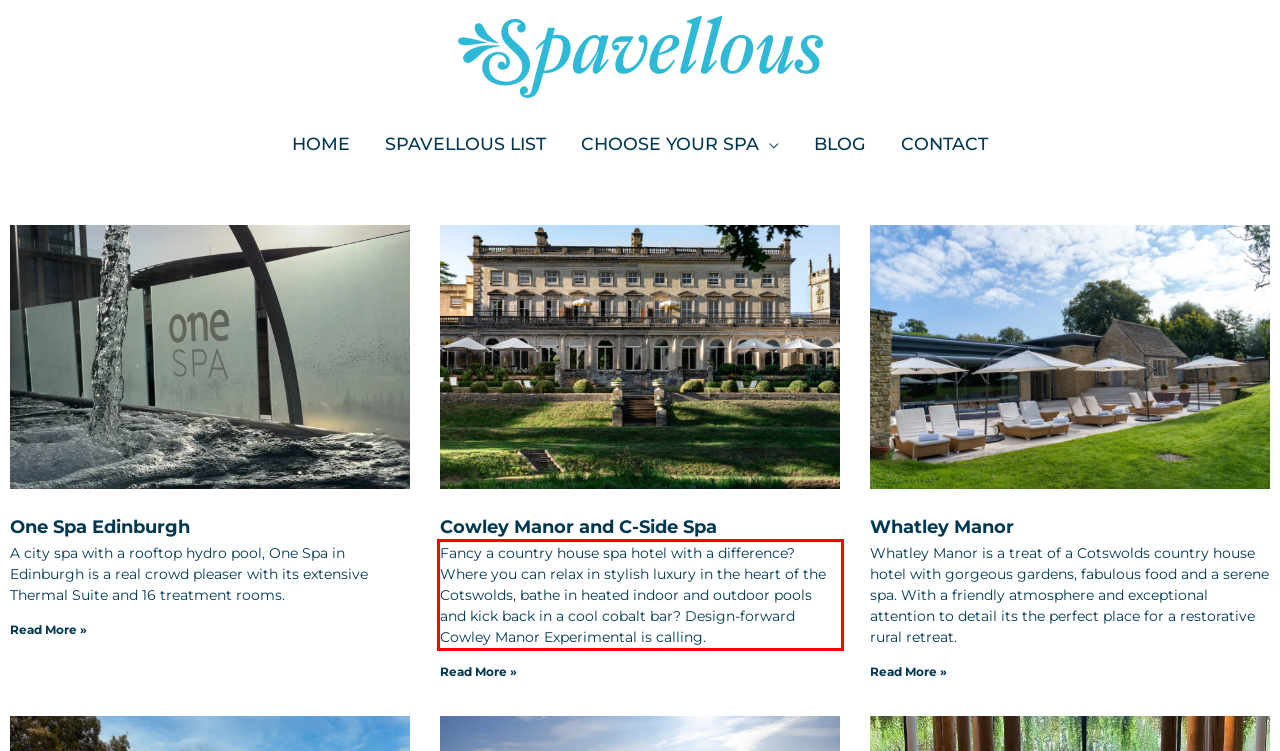Please analyze the provided webpage screenshot and perform OCR to extract the text content from the red rectangle bounding box.

Fancy a country house spa hotel with a difference? Where you can relax in stylish luxury in the heart of the Cotswolds, bathe in heated indoor and outdoor pools and kick back in a cool cobalt bar? Design-forward Cowley Manor Experimental is calling.